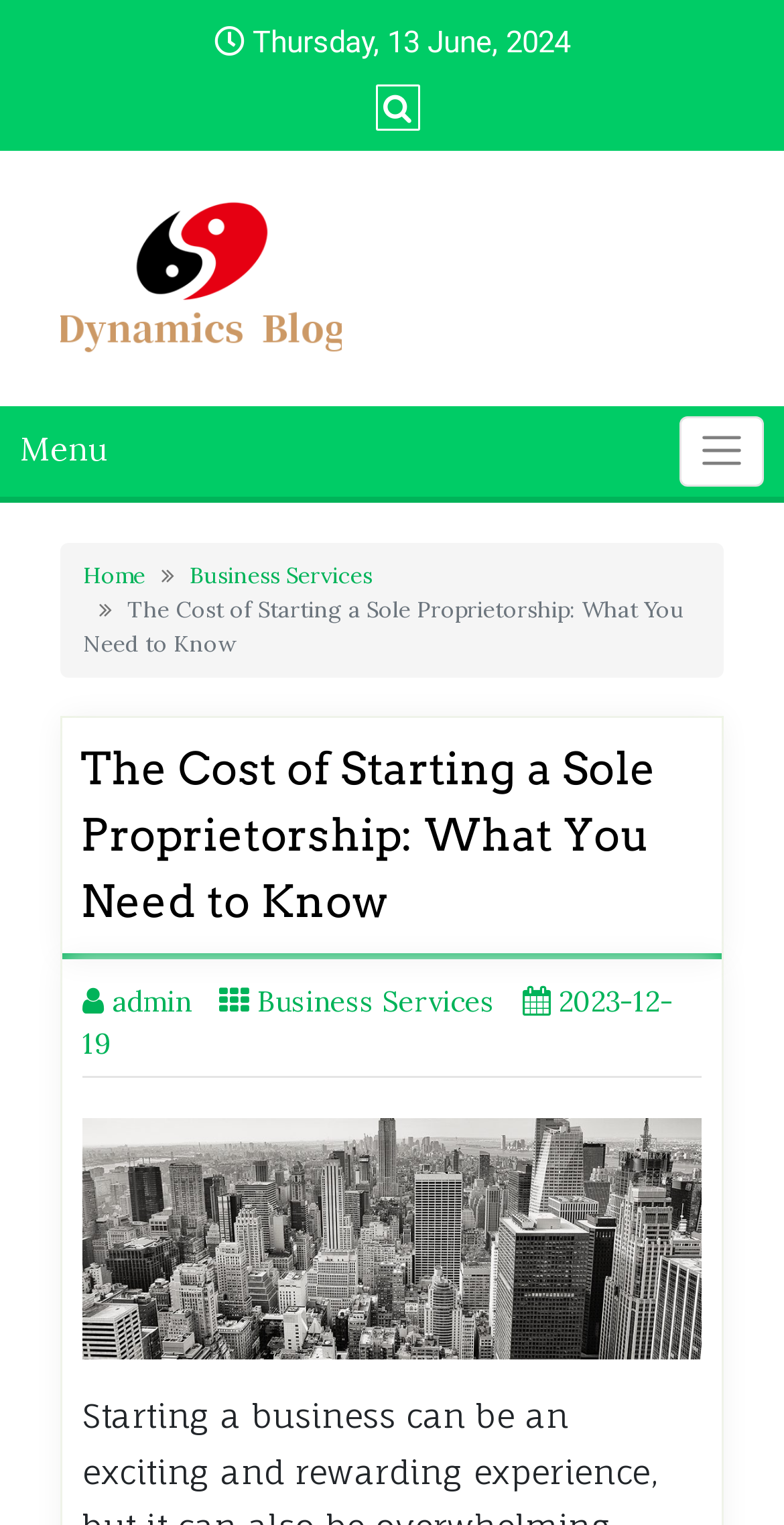Please give a succinct answer to the question in one word or phrase:
What is the image about?

Starting a Sole Proprietorship